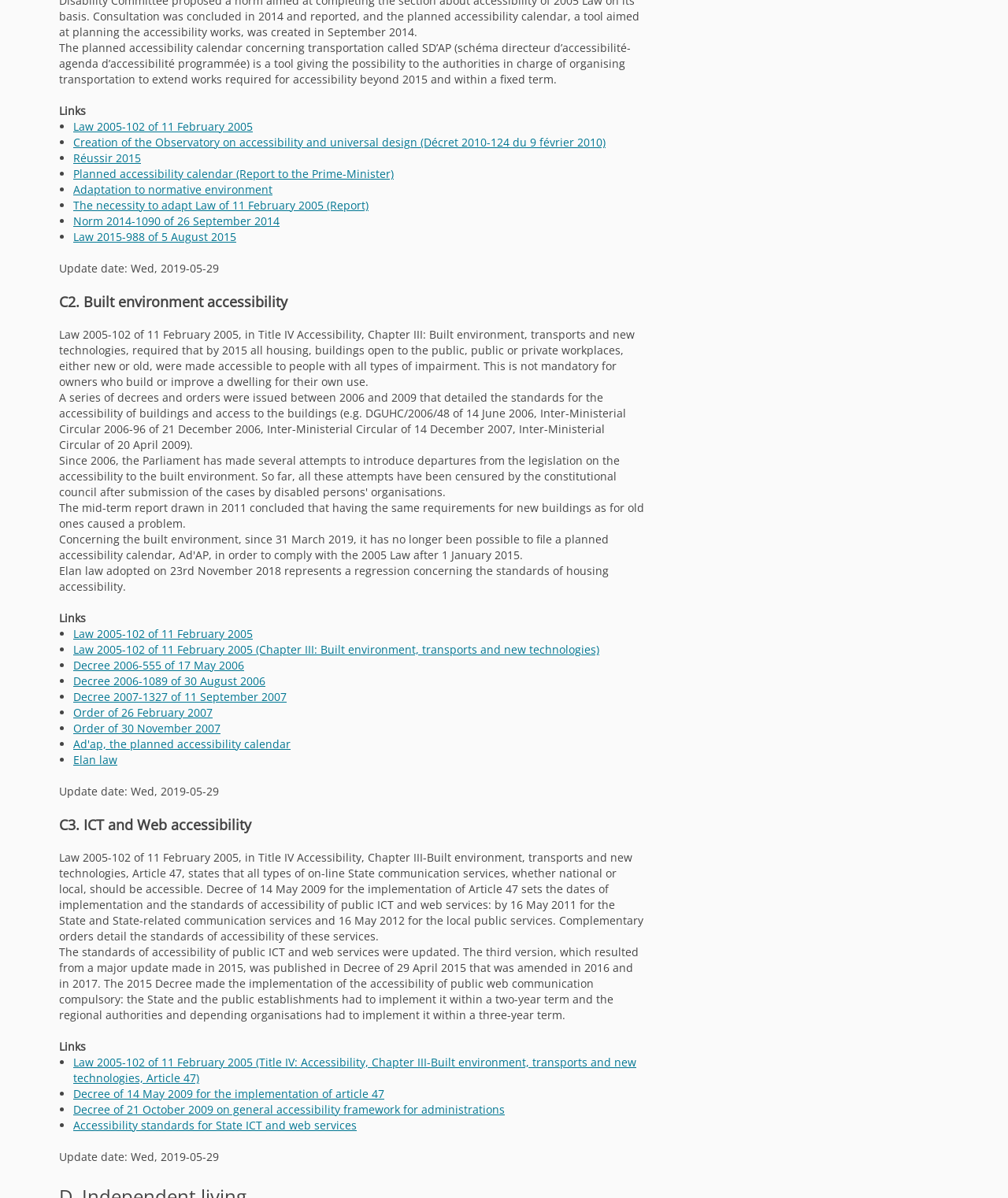Identify the bounding box coordinates of the clickable region to carry out the given instruction: "Follow 'Ad'ap, the planned accessibility calendar'".

[0.073, 0.615, 0.288, 0.627]